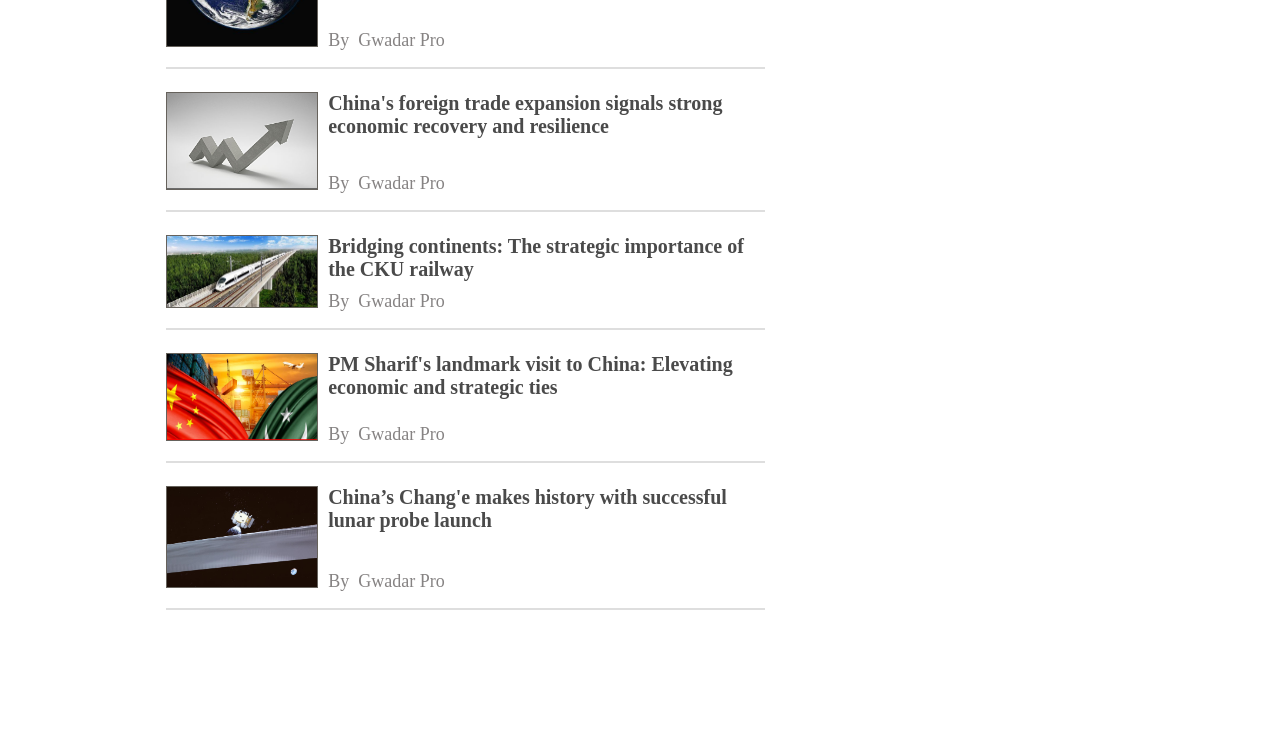What is the position of the second article on the webpage?
Refer to the image and give a detailed answer to the query.

The second article has a link with the text 'Bridging continents: The strategic importance of the CKU railway' and its y1 coordinate is greater than the y1 coordinate of the first article, indicating that it is positioned below the first article.